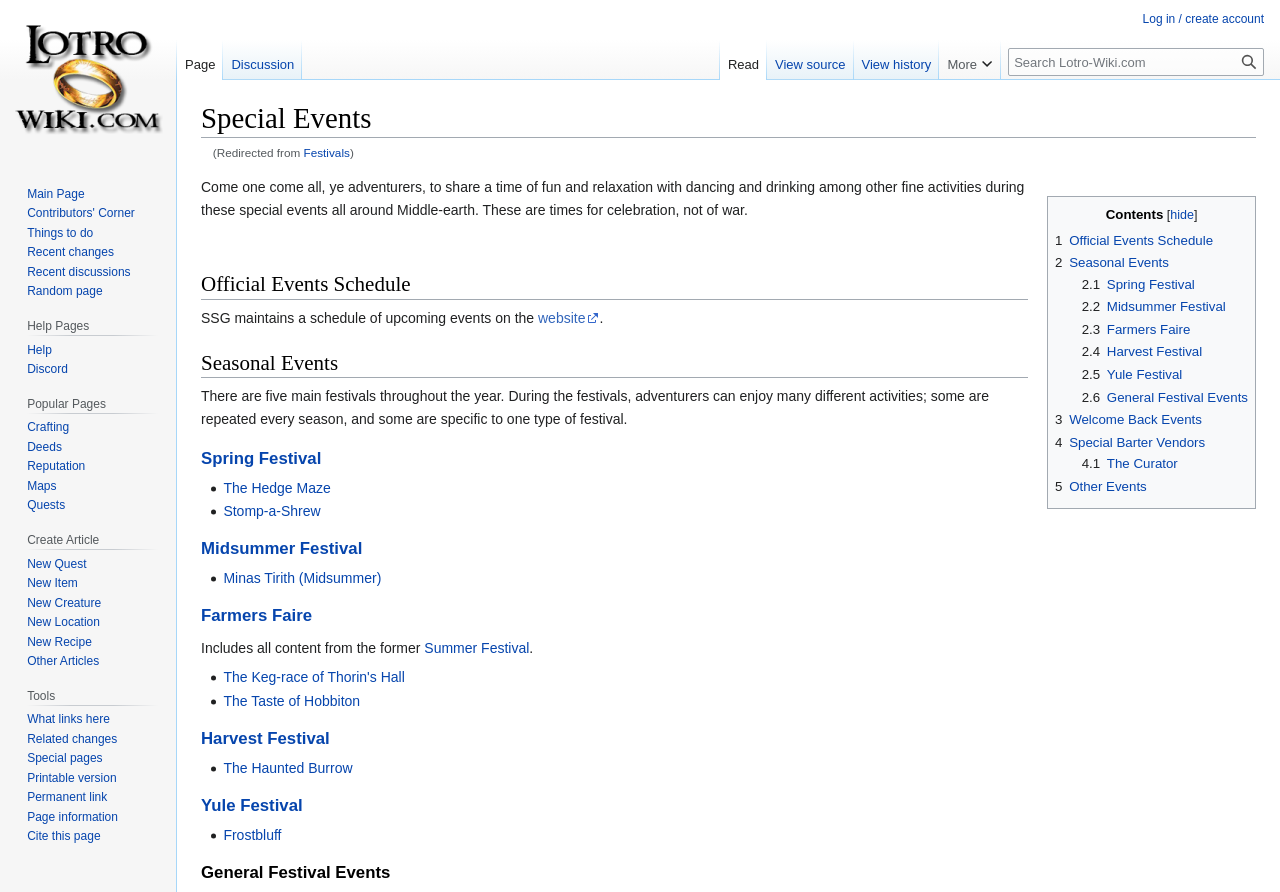Please respond to the question with a concise word or phrase:
What is the purpose of the 'Jump to navigation' link?

To navigate to the navigation menu